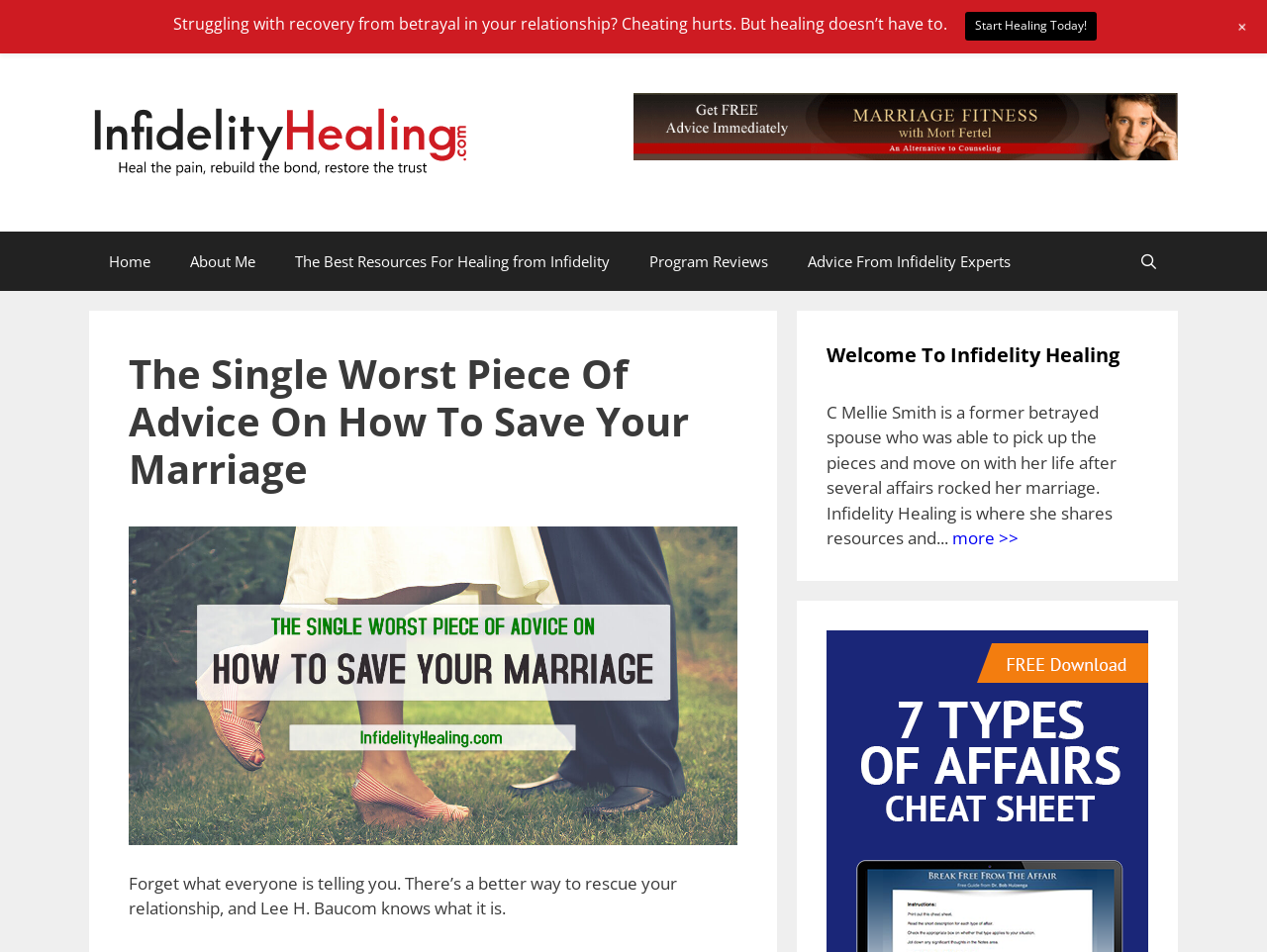Please determine the bounding box coordinates for the element that should be clicked to follow these instructions: "Open the search bar".

[0.883, 0.243, 0.93, 0.305]